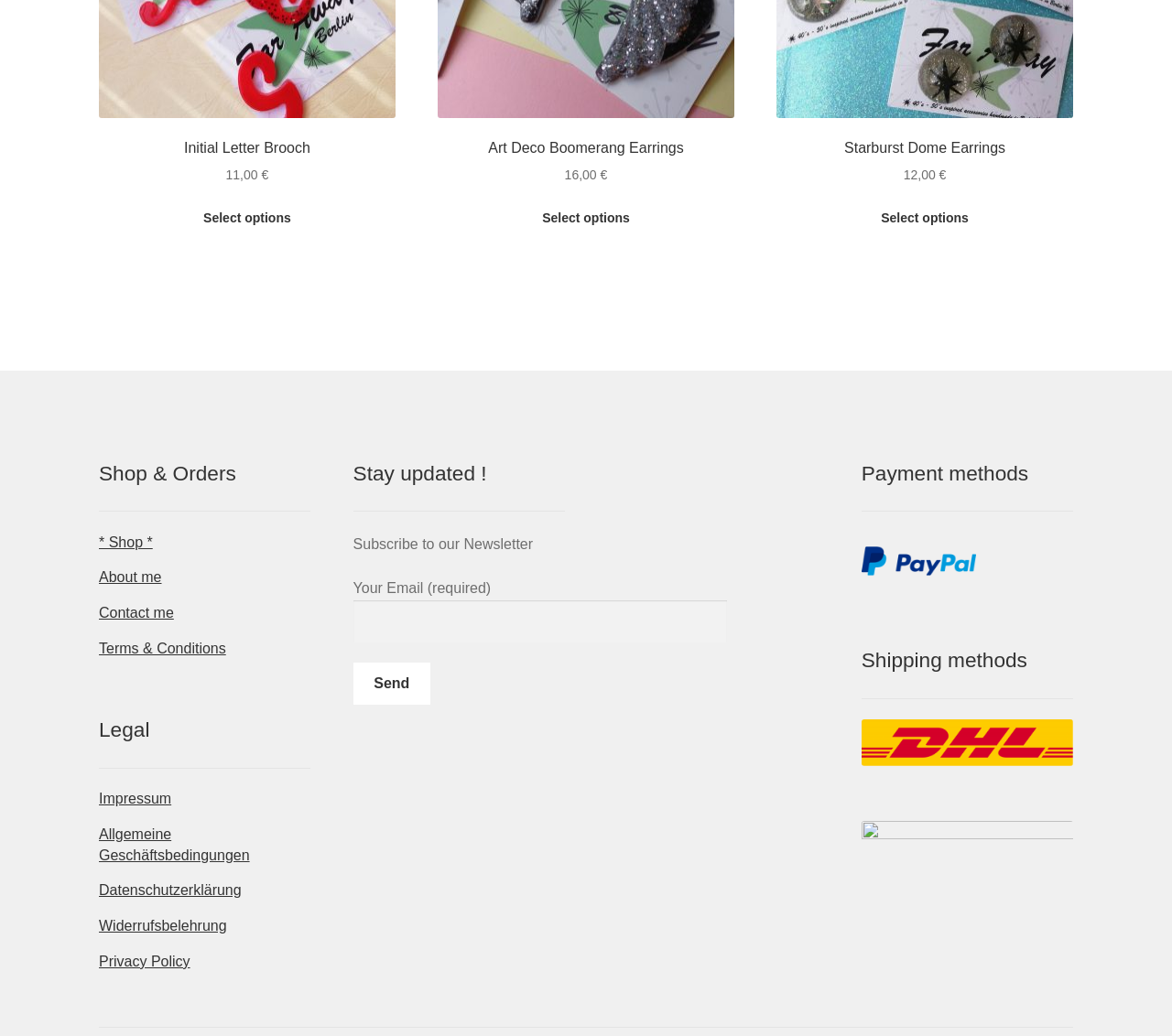Determine the coordinates of the bounding box that should be clicked to complete the instruction: "Enter your email address". The coordinates should be represented by four float numbers between 0 and 1: [left, top, right, bottom].

[0.301, 0.579, 0.621, 0.62]